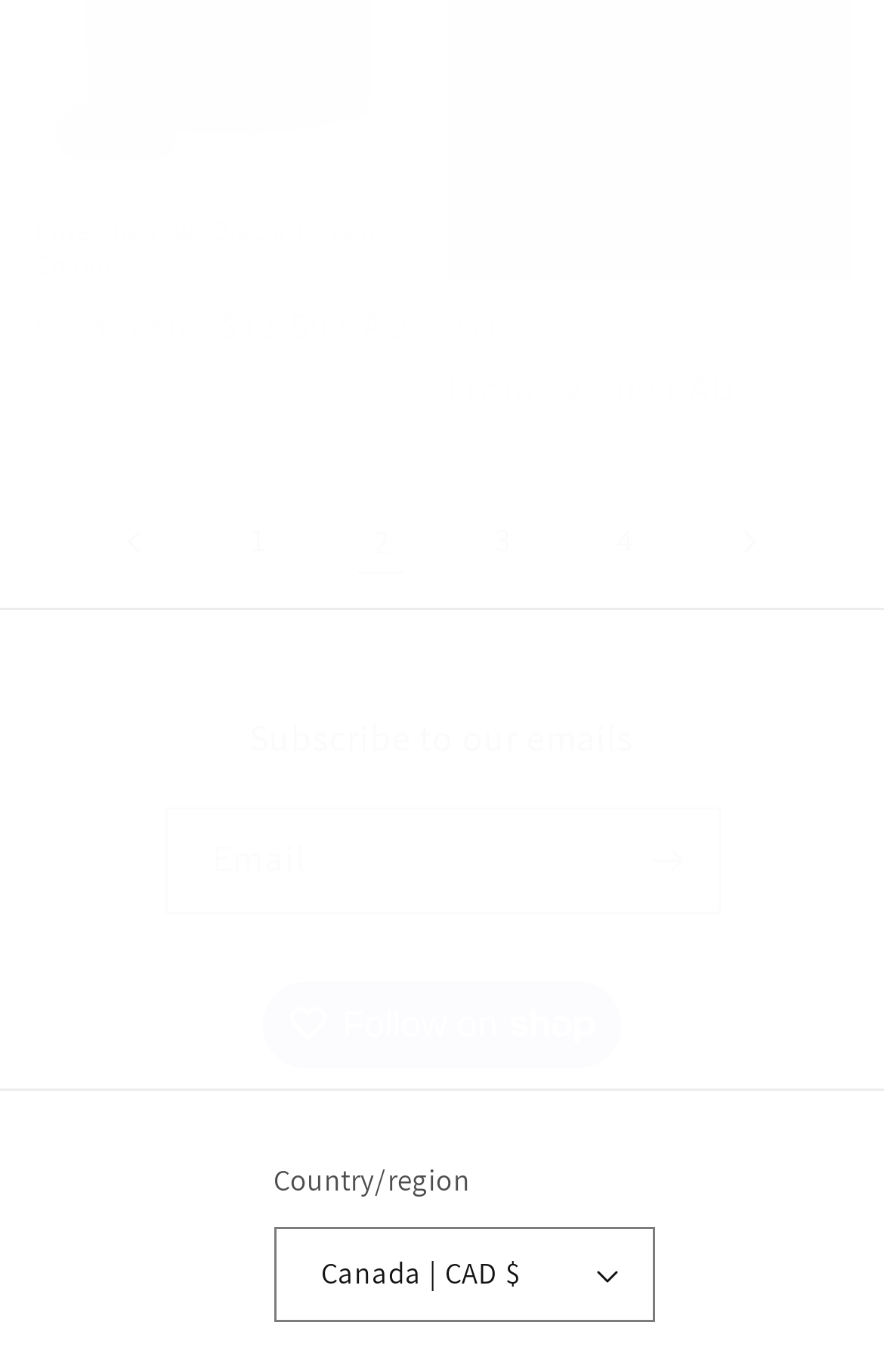Please provide a comprehensive answer to the question based on the screenshot: What is the sale price of Pine Shadow?

I looked for the product 'Pine Shadow- Discontinued Colour Sale' and found the 'Sale price' label next to it, which is '$12.50 CAD'.